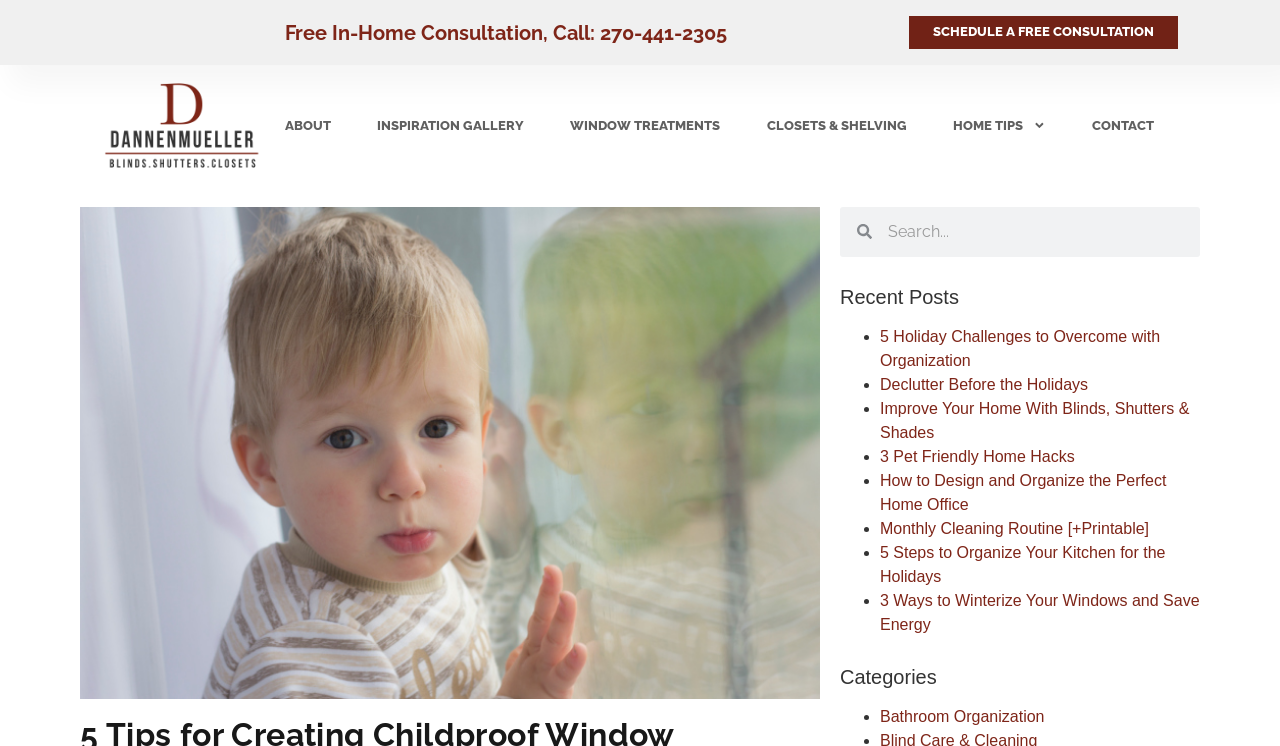Provide a thorough and detailed response to the question by examining the image: 
What type of image is displayed at the top of the webpage?

The image at the top of the webpage is a picture of a cute baby boy, which is likely related to the topic of childproof window treatments.